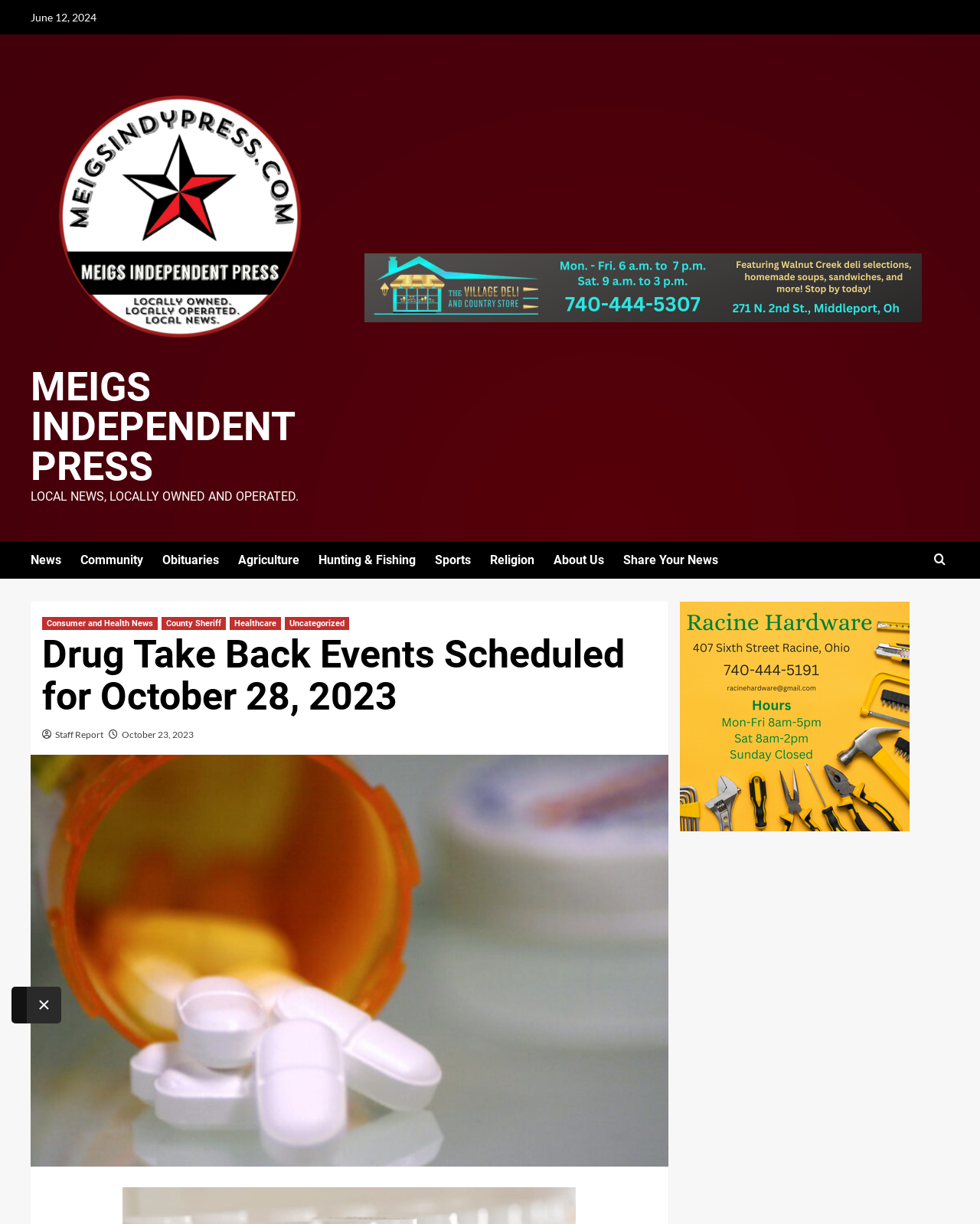Who wrote the main article?
Examine the screenshot and reply with a single word or phrase.

Staff Report